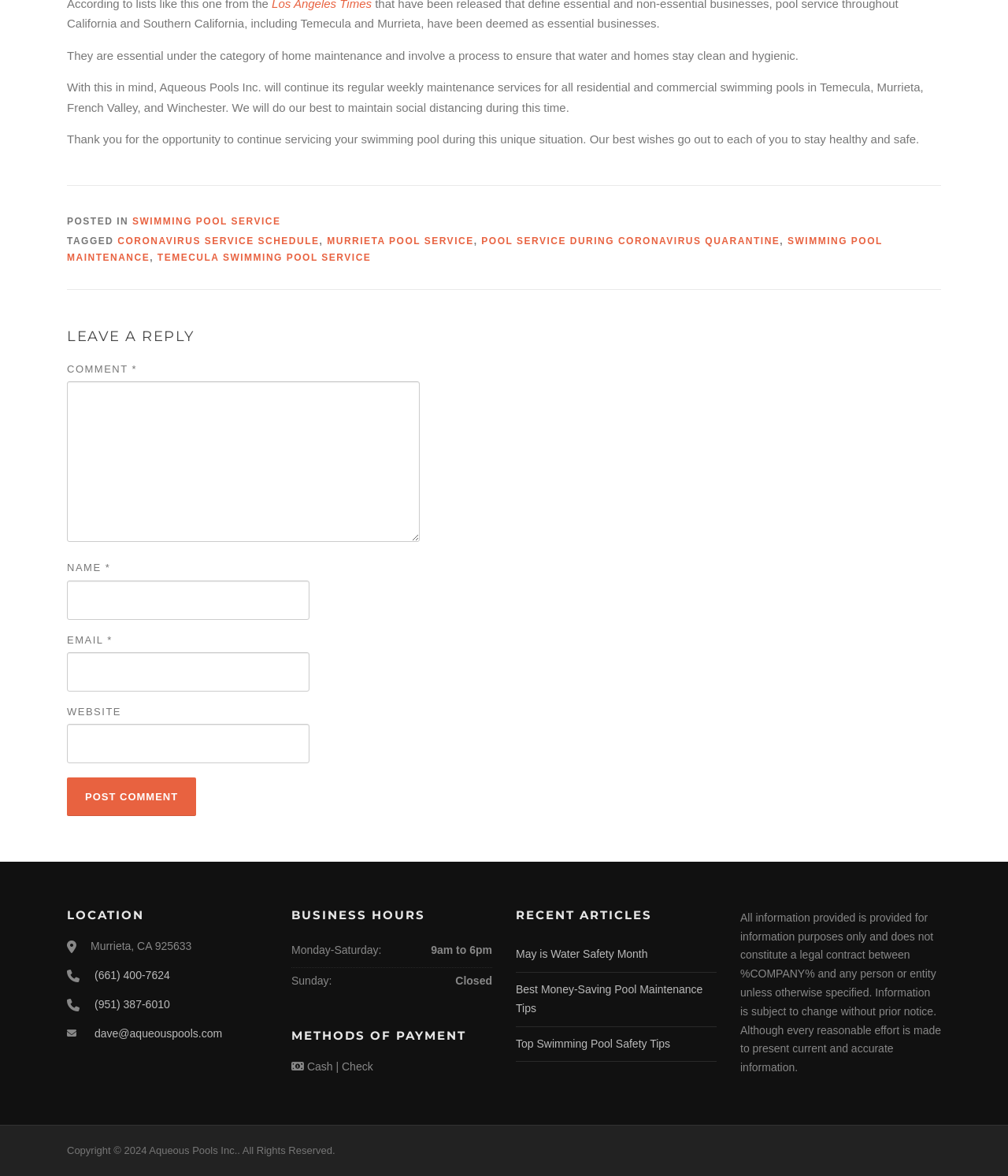Identify the bounding box coordinates of the clickable region necessary to fulfill the following instruction: "Post a comment". The bounding box coordinates should be four float numbers between 0 and 1, i.e., [left, top, right, bottom].

[0.066, 0.661, 0.195, 0.694]